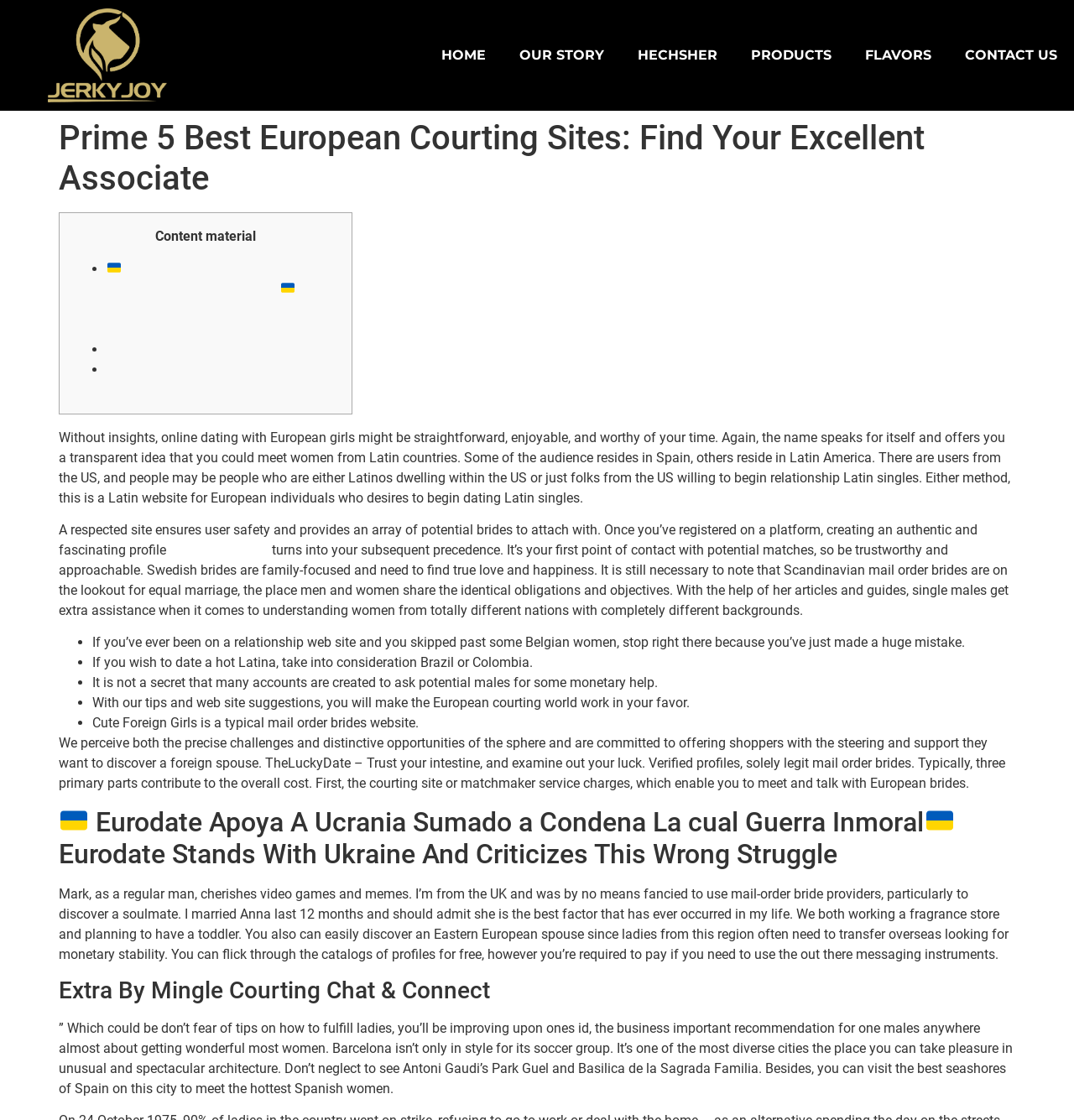Answer the question below with a single word or a brief phrase: 
What is the focus of the 'Prime 5 Best European Courting Sites' section?

Finding a partner